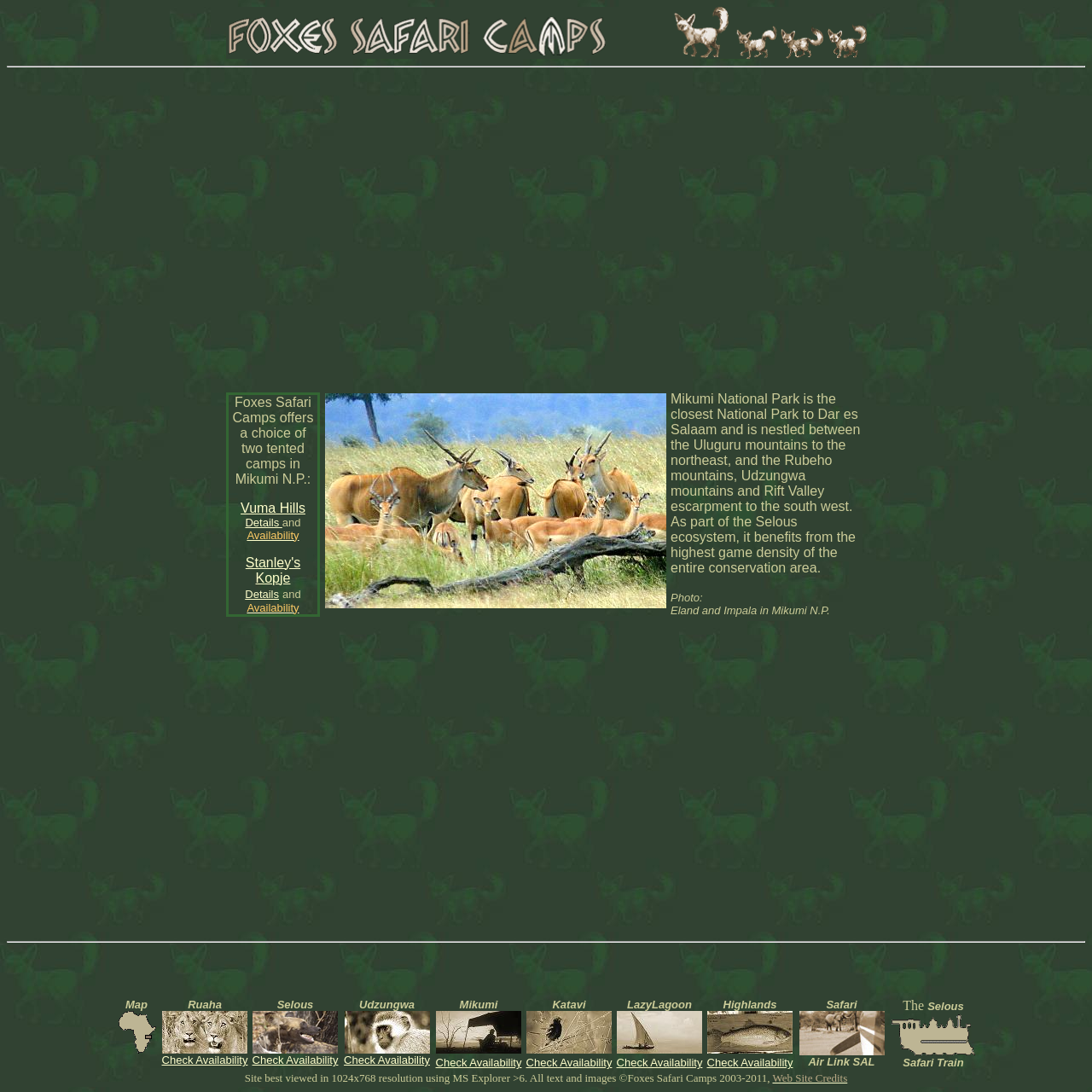Provide a brief response to the question below using a single word or phrase: 
What is the name of the national park described in the webpage?

Mikumi National Park